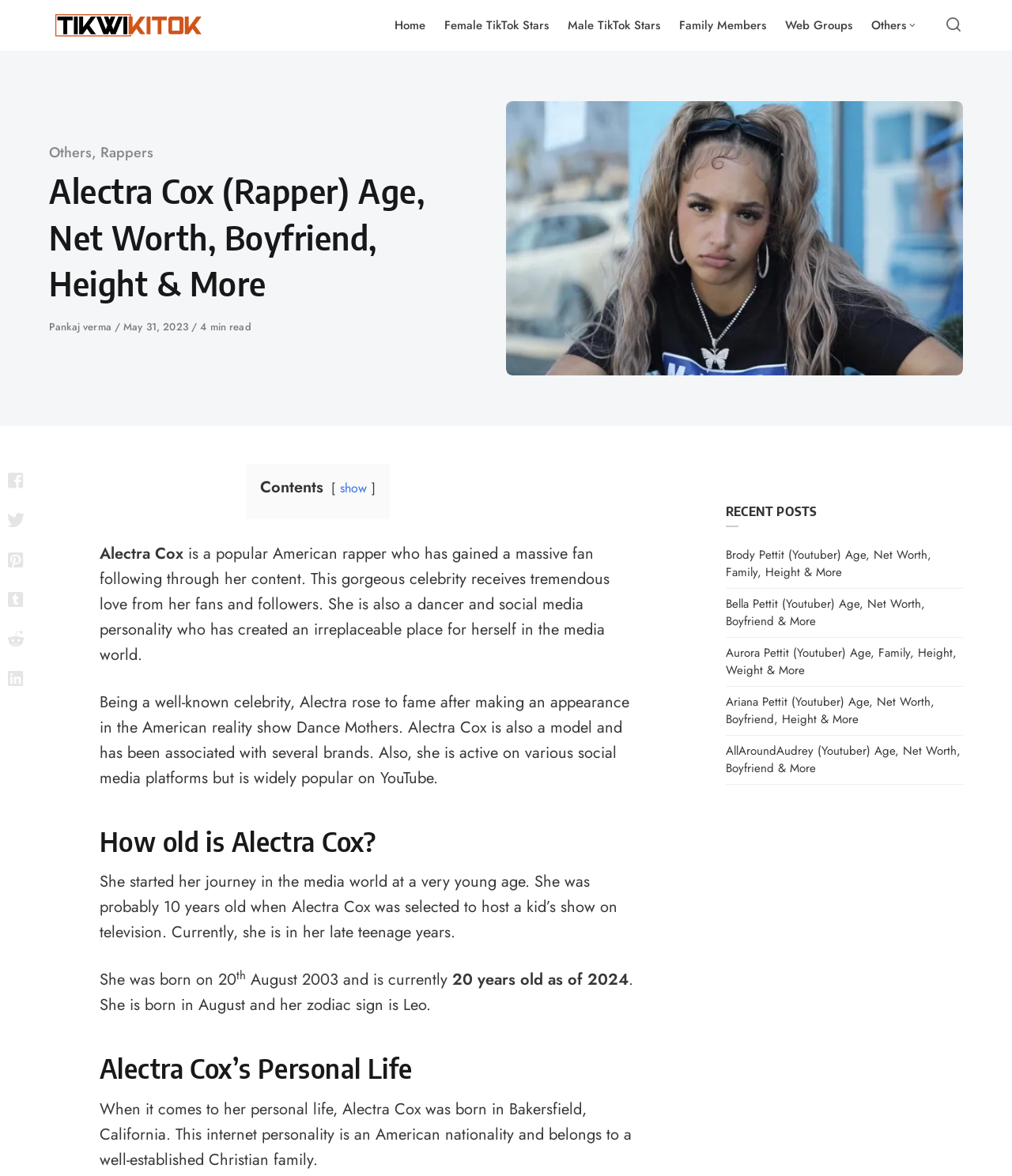Please pinpoint the bounding box coordinates for the region I should click to adhere to this instruction: "Check recent posts".

[0.717, 0.427, 0.952, 0.448]